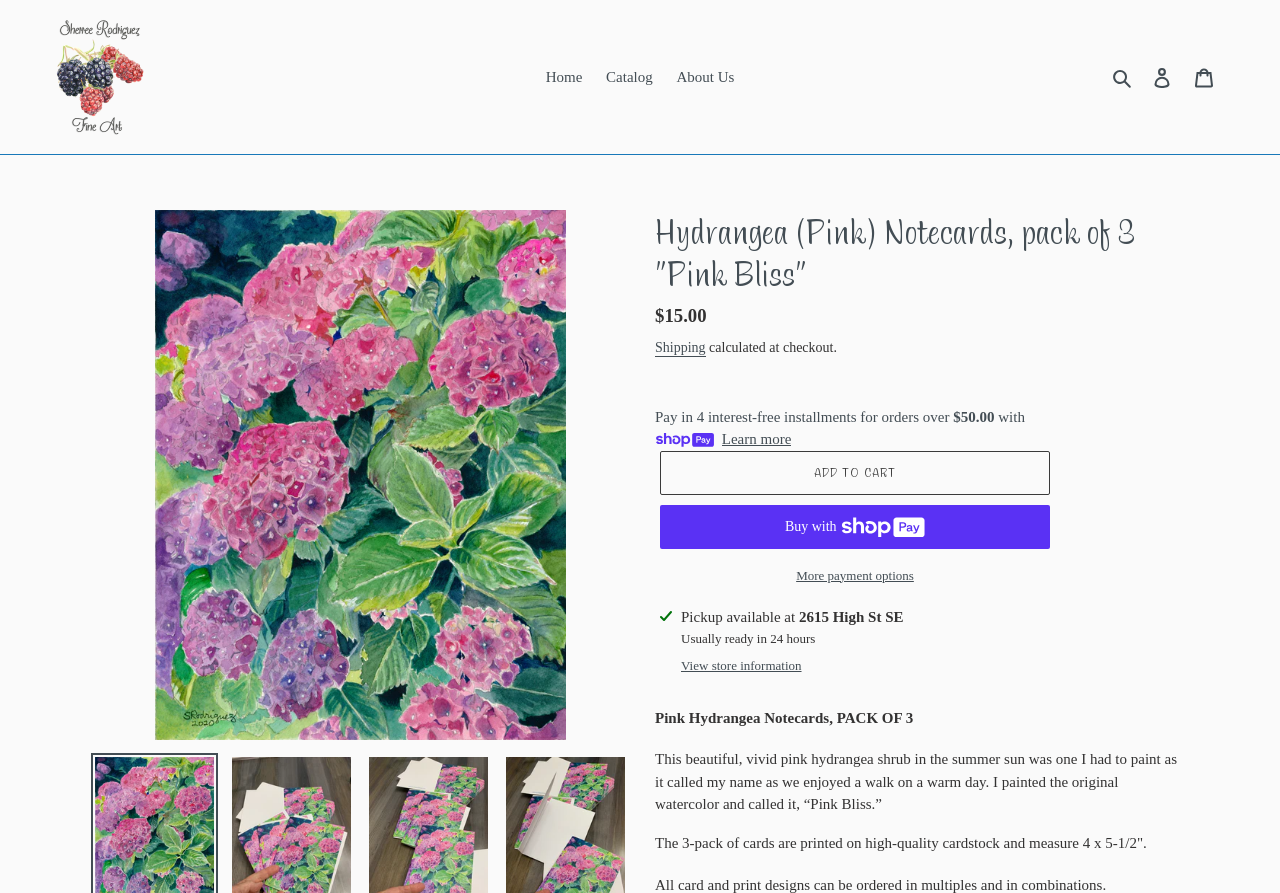Determine the coordinates of the bounding box that should be clicked to complete the instruction: "Add to cart". The coordinates should be represented by four float numbers between 0 and 1: [left, top, right, bottom].

[0.516, 0.504, 0.82, 0.554]